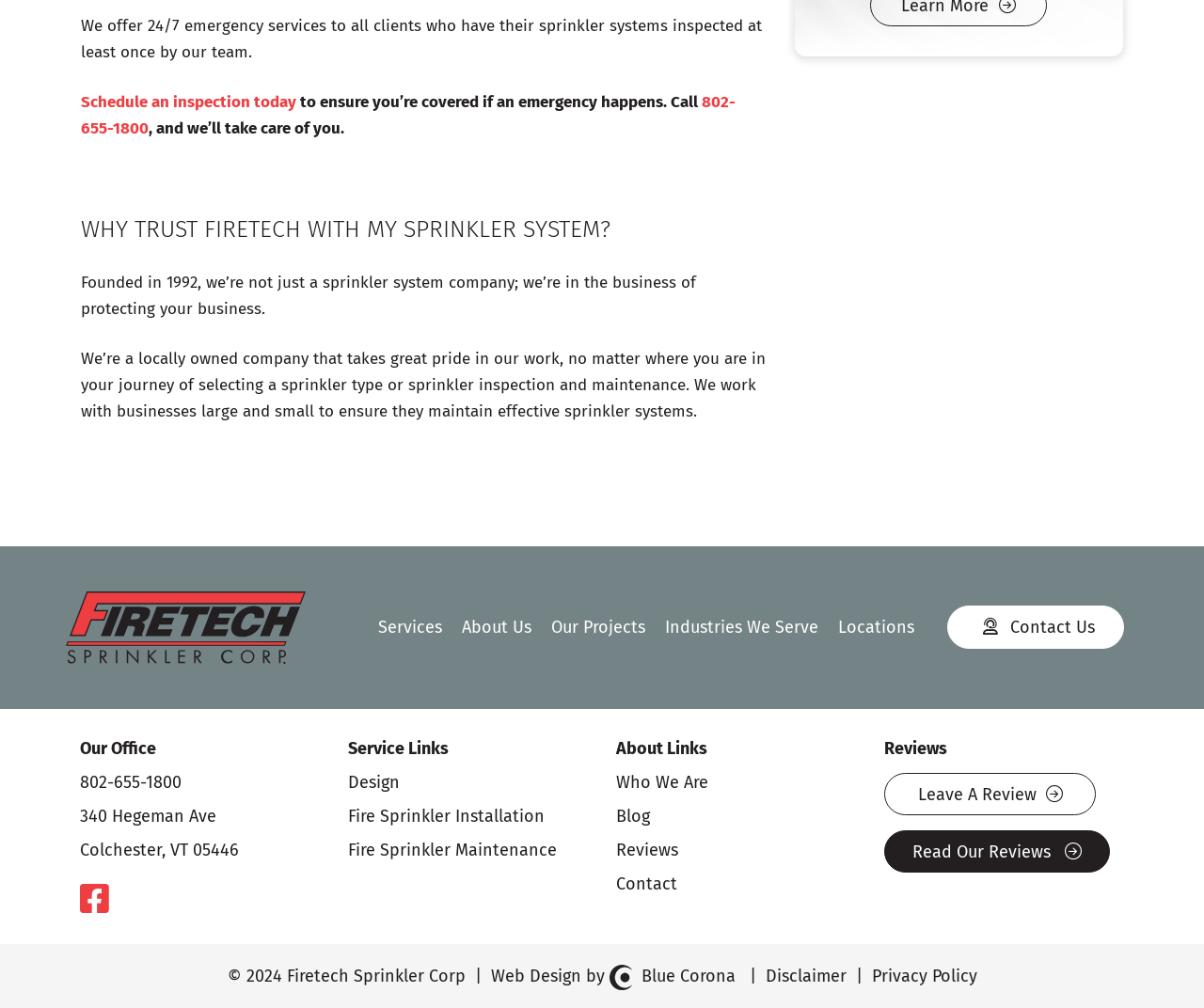Please identify the bounding box coordinates of the area I need to click to accomplish the following instruction: "Contact Us".

[0.787, 0.601, 0.934, 0.644]